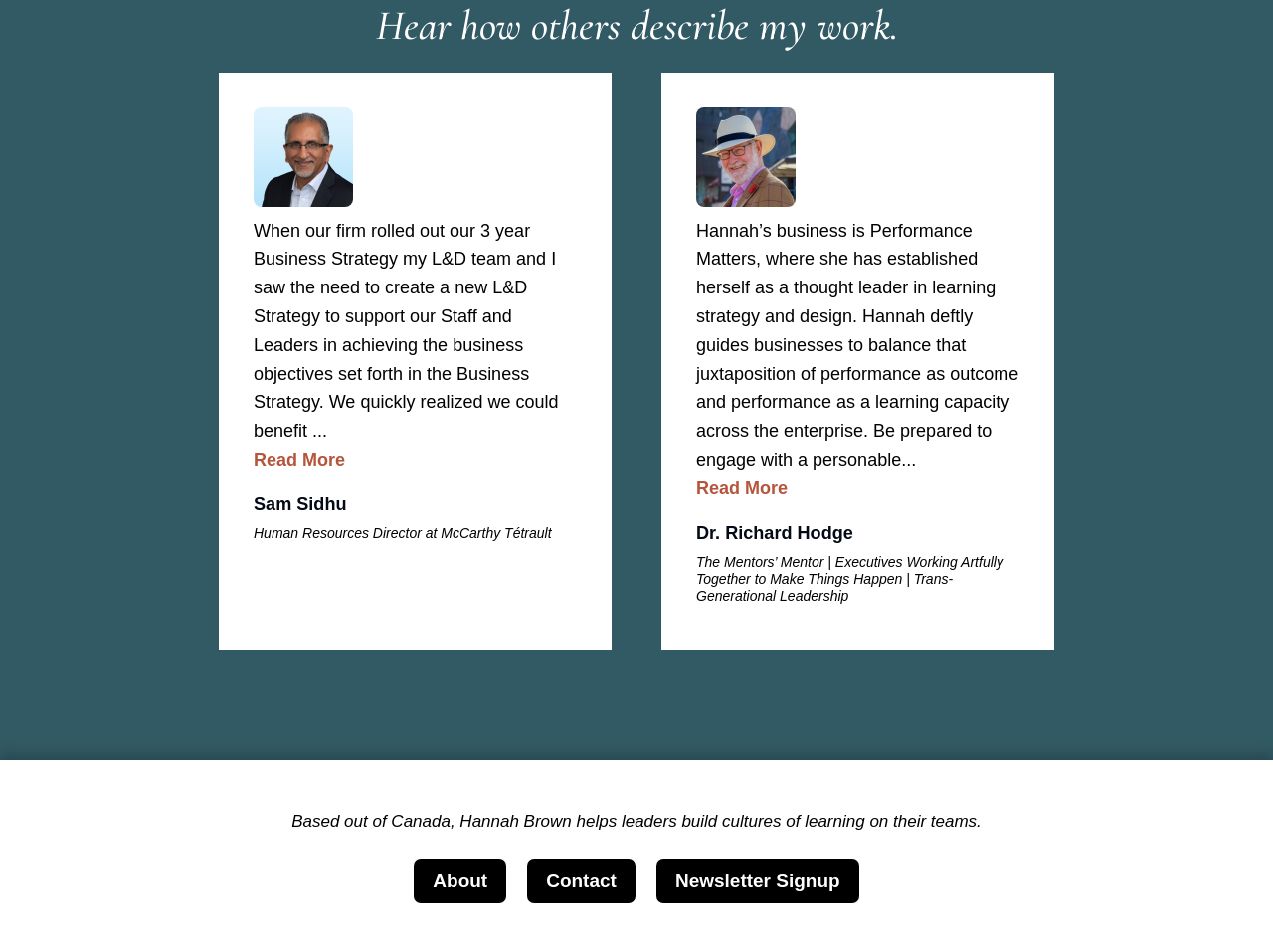Bounding box coordinates are specified in the format (top-left x, top-left y, bottom-right x, bottom-right y). All values are floating point numbers bounded between 0 and 1. Please provide the bounding box coordinate of the region this sentence describes: Cloud Virtual Private Server 2

None